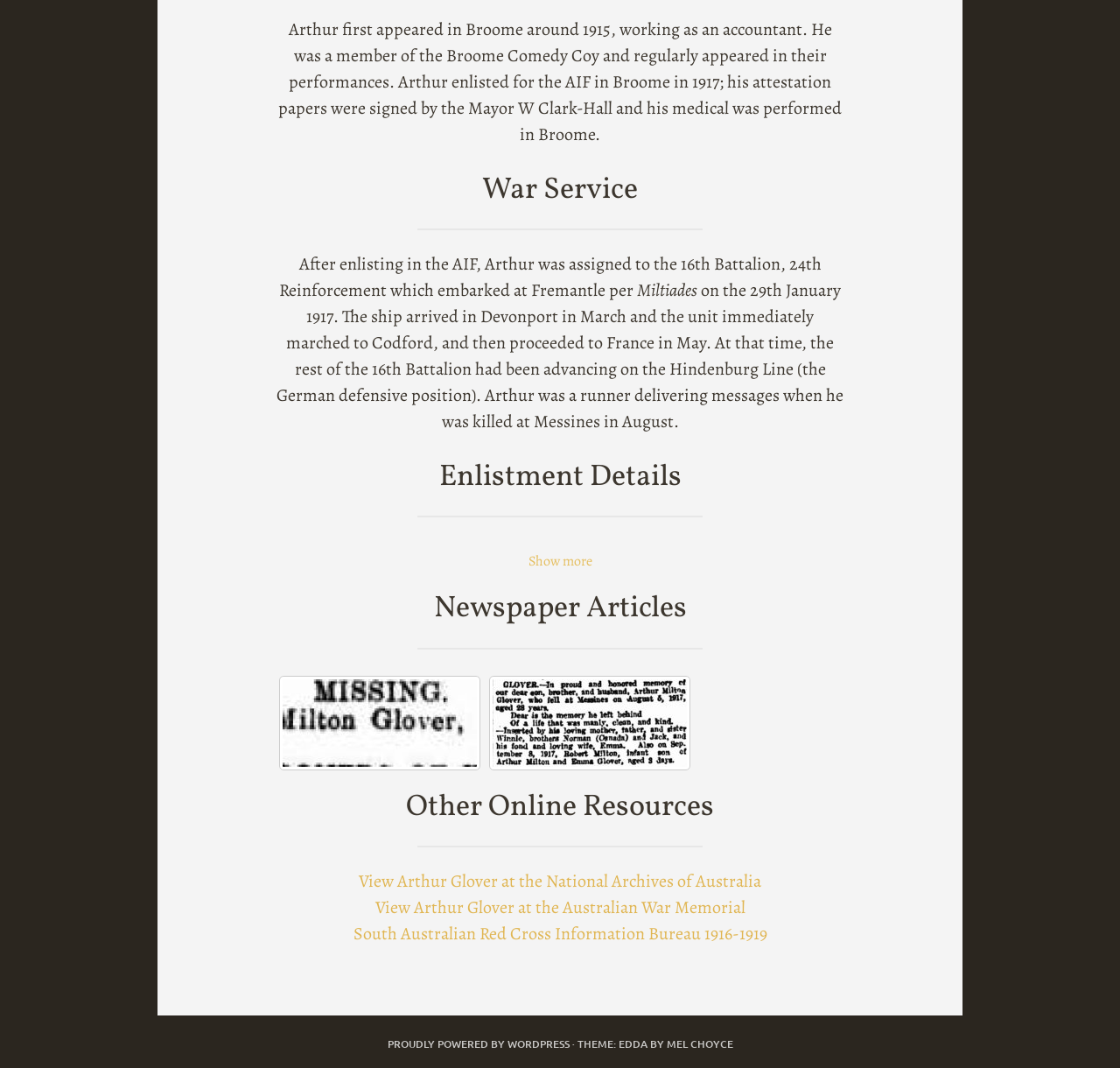Identify the bounding box coordinates for the UI element described as follows: title="Glover_Chronicle_10081918". Use the format (top-left x, top-left y, bottom-right x, bottom-right y) and ensure all values are floating point numbers between 0 and 1.

[0.433, 0.633, 0.62, 0.721]